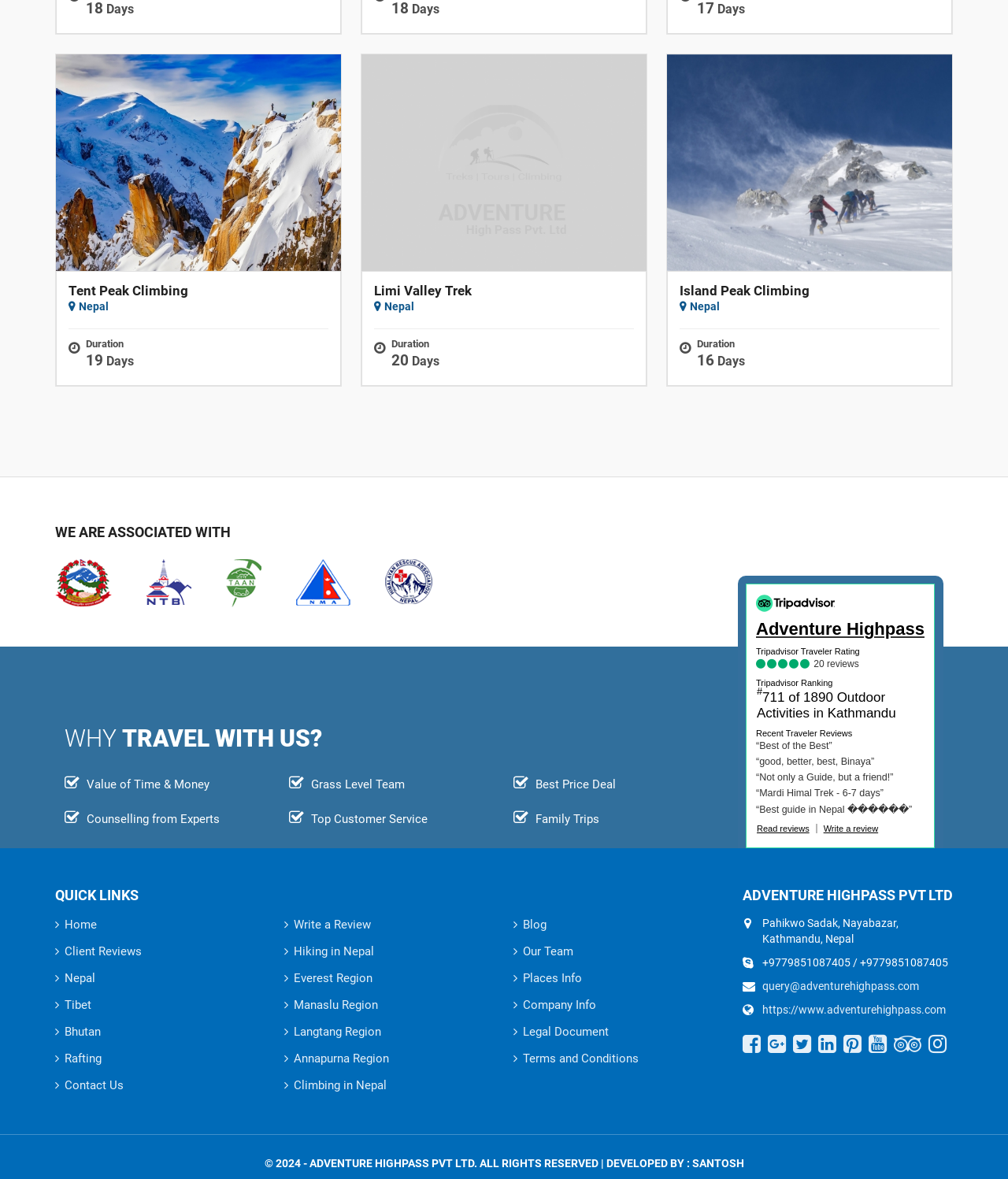Determine the bounding box coordinates of the section to be clicked to follow the instruction: "Check Island Peak Climbing". The coordinates should be given as four float numbers between 0 and 1, formatted as [left, top, right, bottom].

[0.662, 0.048, 0.945, 0.061]